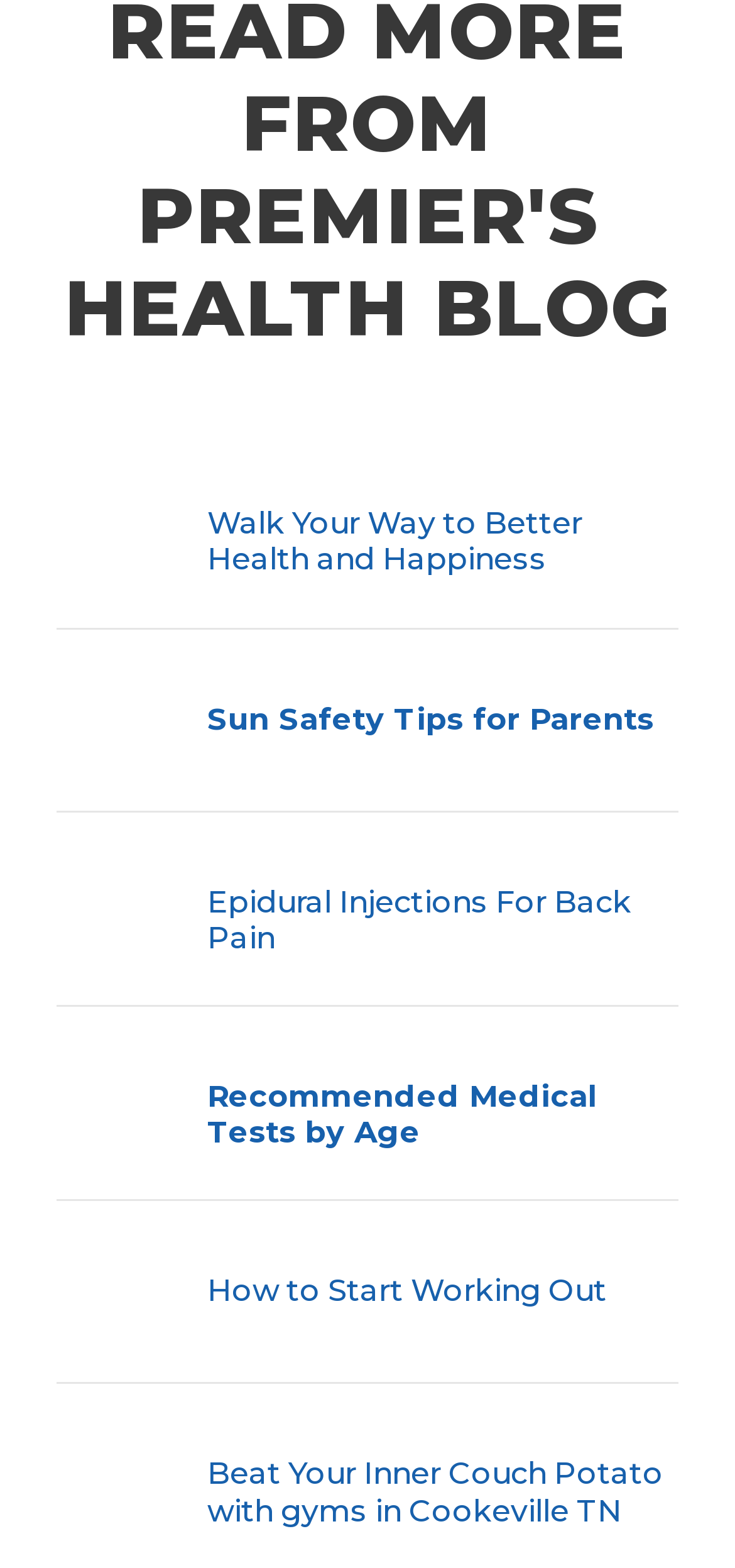How many images are on the webpage? Observe the screenshot and provide a one-word or short phrase answer.

7